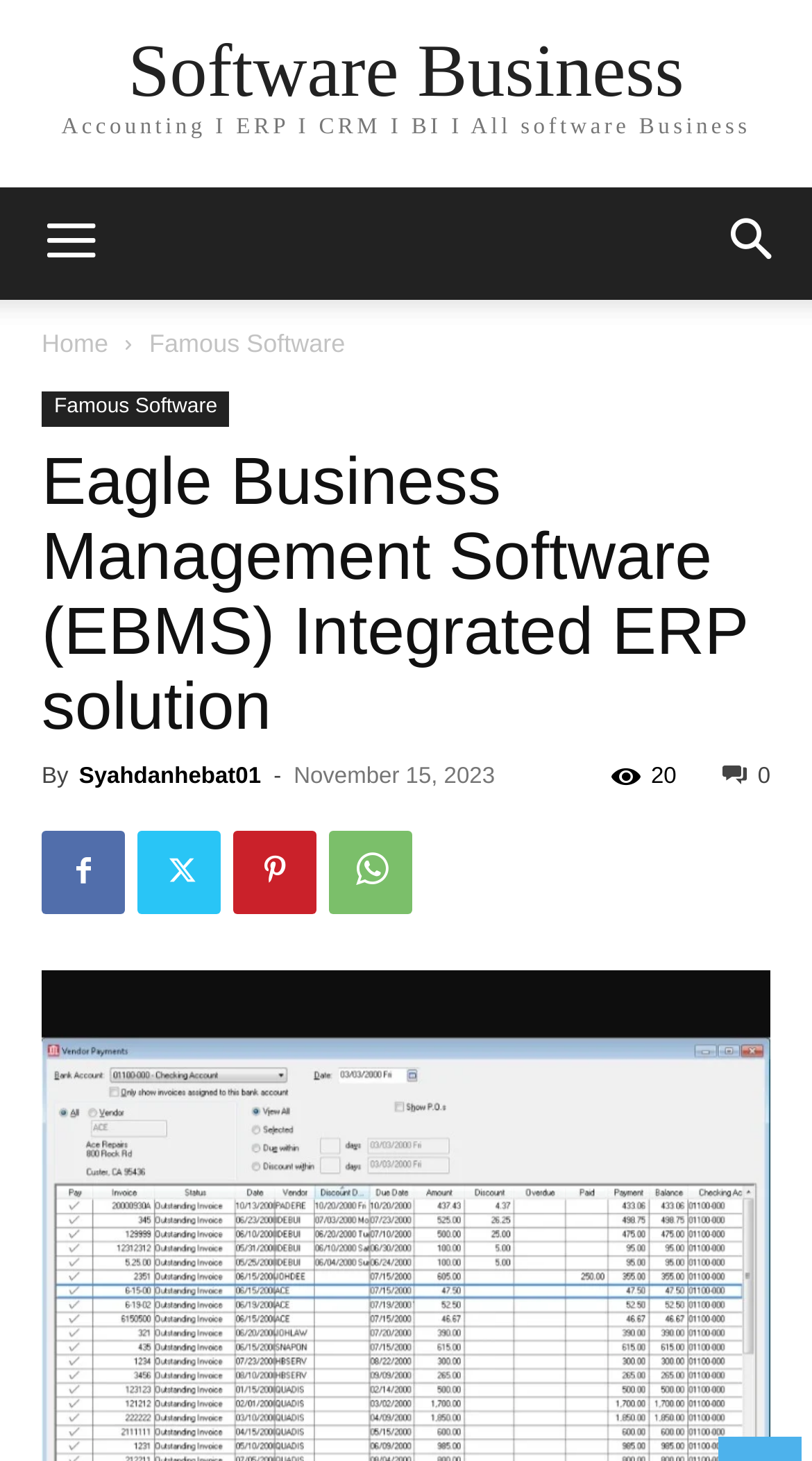Highlight the bounding box coordinates of the element you need to click to perform the following instruction: "go to home page."

[0.051, 0.225, 0.133, 0.245]